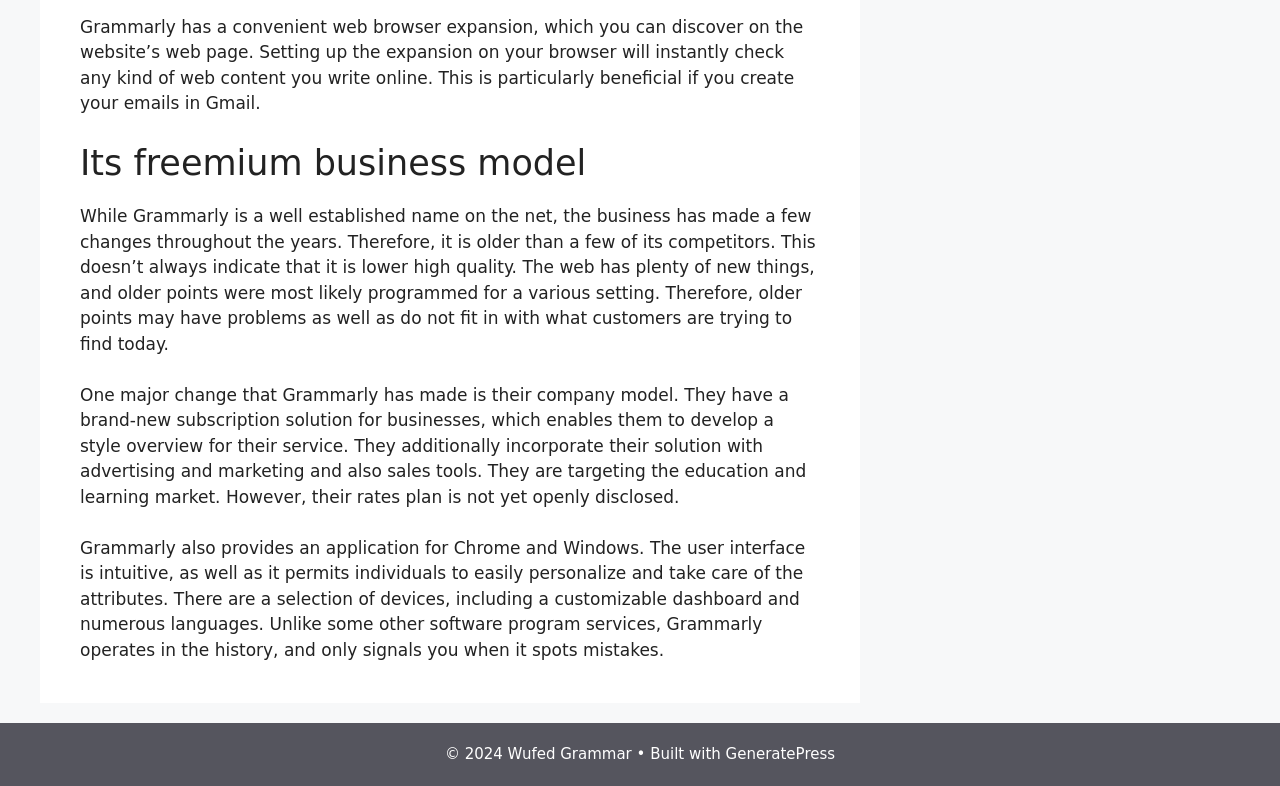What is Grammarly's target market?
Based on the screenshot, provide your answer in one word or phrase.

Education